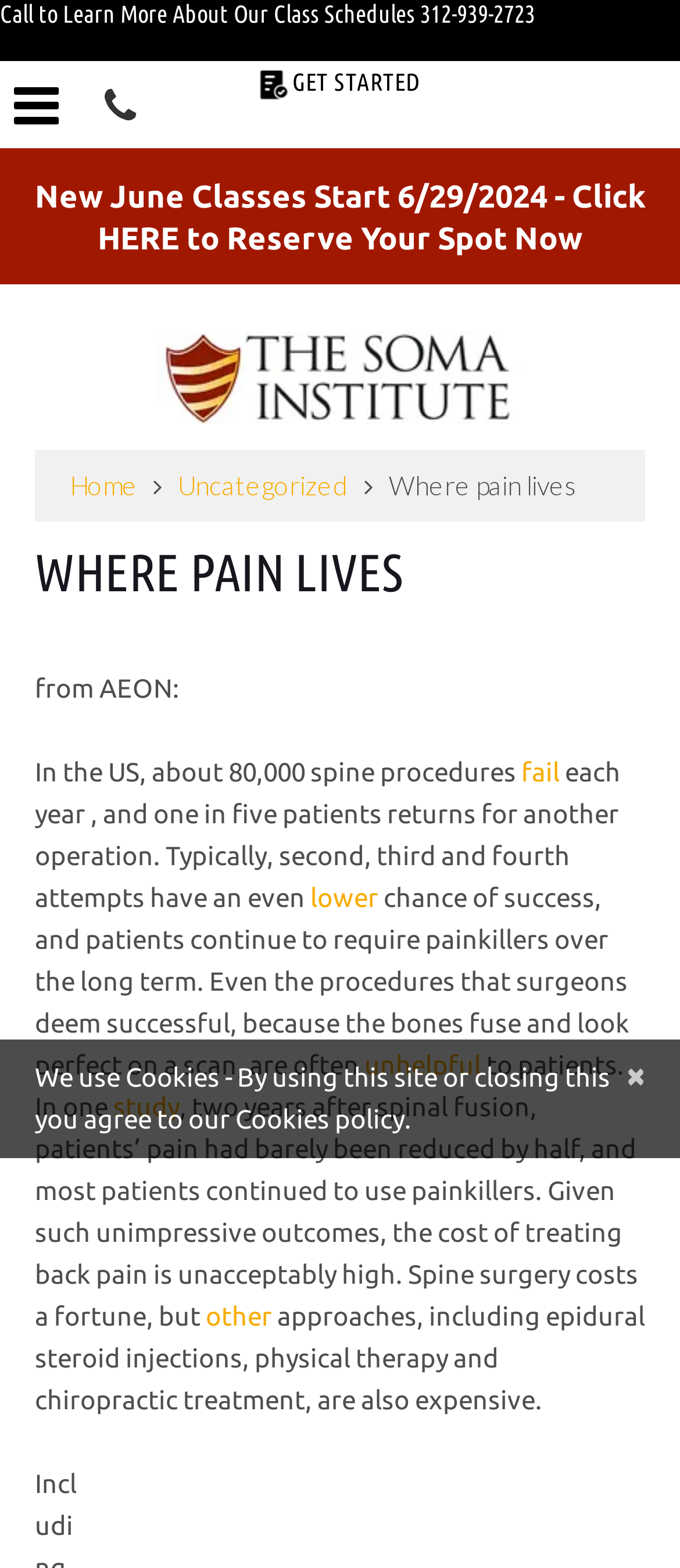Can you show the bounding box coordinates of the region to click on to complete the task described in the instruction: "Click the link to learn more about class schedules"?

[0.0, 0.0, 1.0, 0.039]